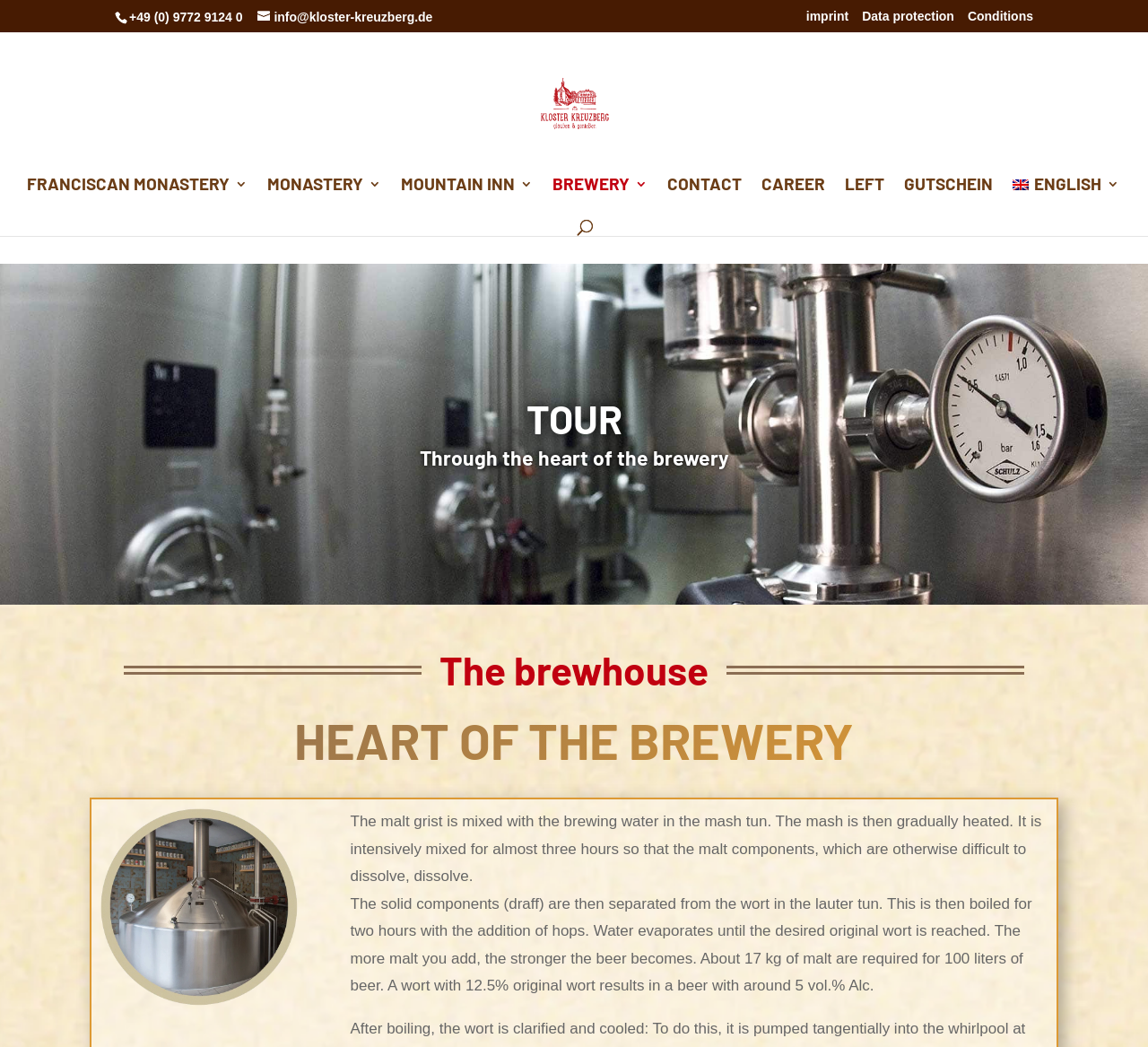Explain in detail what you observe on this webpage.

This webpage appears to be about a brewery tour, specifically the Franziskaner Kloster Kreuzberg. At the top, there is a video autostart notification, followed by a phone number and an email address. Below these, there are several links to pages such as "imprint", "Data protection", and "Conditions".

The main content of the page is divided into sections. On the left side, there is a menu with links to different parts of the tour, including "FRANCISCAN MONASTERY 3", "MONASTERY 3", "MOUNTAIN INN 3", "BREWERY 3", and others. Above this menu, there is a logo of the Franziskaner Kloster Kreuzberg, accompanied by an image.

The main section of the page is dedicated to the brewery tour. There is a heading "TOUR" followed by a subheading "Through the heart of the brewery". Below this, there is a description of the brewhouse process, which includes mixing malt grist with brewing water, heating, and separating solid components from the wort. The text explains that the more malt added, the stronger the beer becomes.

On the right side of the page, there is a search box where users can search for specific content. Below the search box, there is an image that takes up most of the right side of the page. At the bottom of the page, there are more links to other parts of the website, including "CAREER" and "GUTSCHEIN".